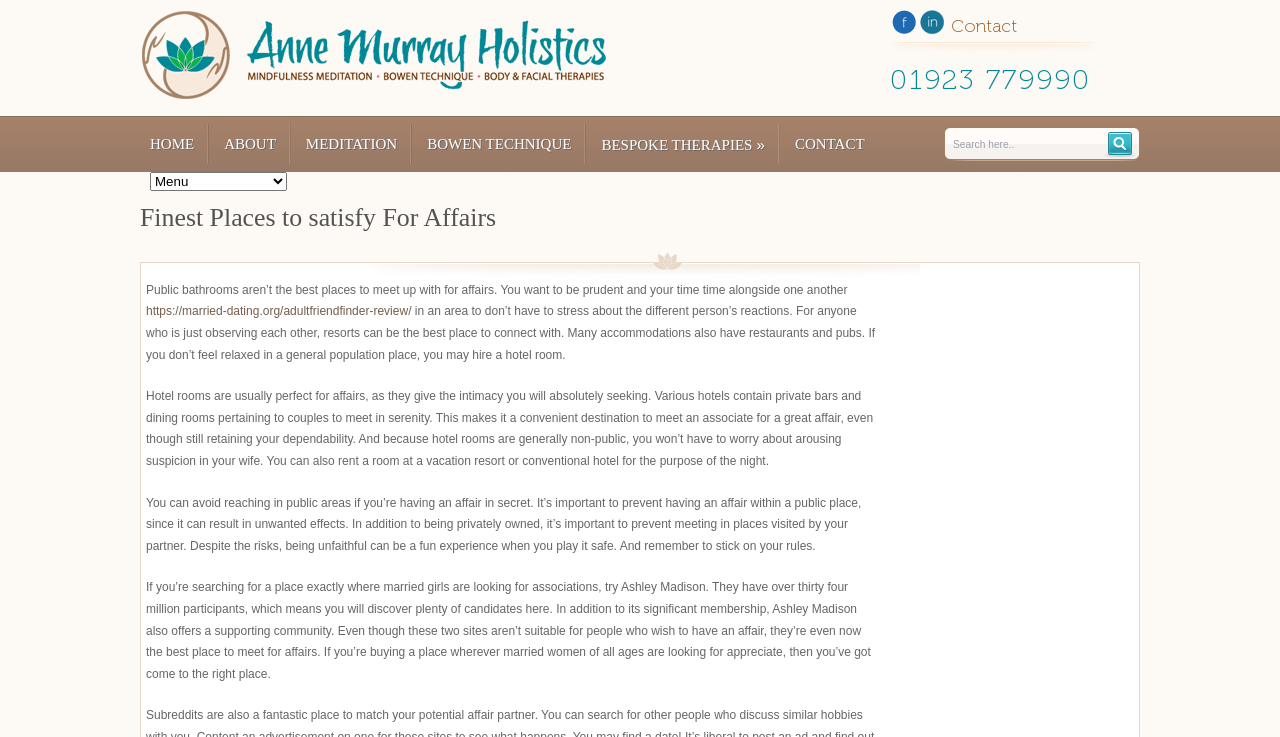Identify the bounding box coordinates for the element you need to click to achieve the following task: "Search for something". Provide the bounding box coordinates as four float numbers between 0 and 1, in the form [left, top, right, bottom].

[0.866, 0.179, 0.884, 0.21]